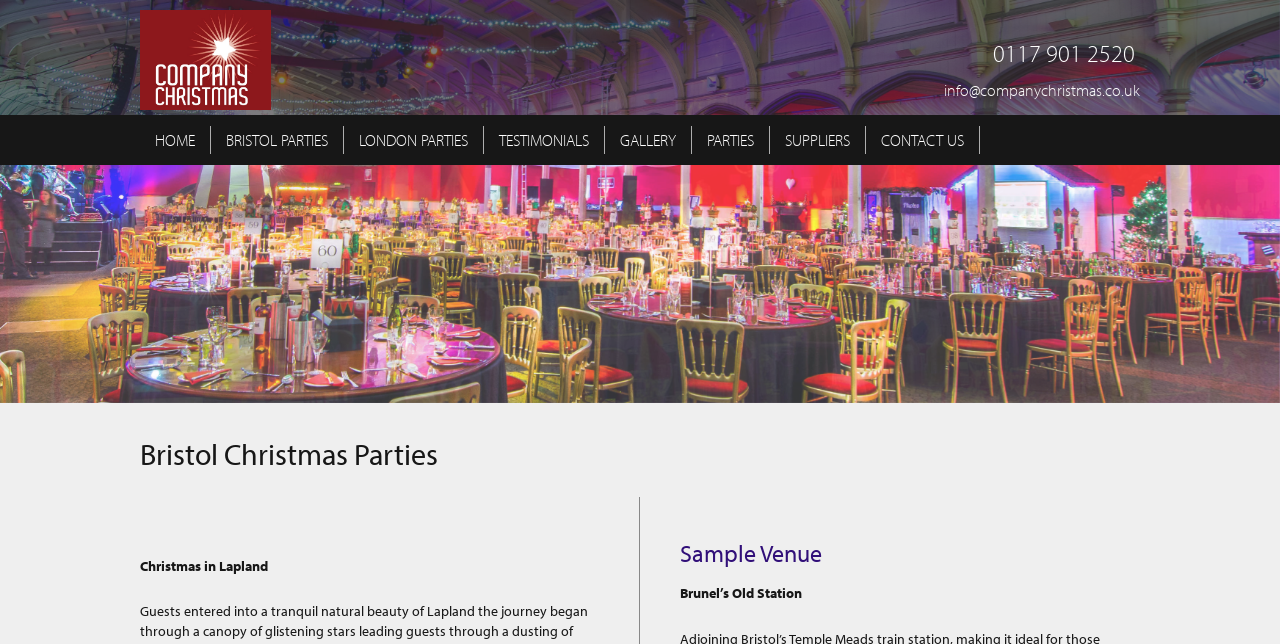Please identify the bounding box coordinates of the element I should click to complete this instruction: 'Contact the company'. The coordinates should be given as four float numbers between 0 and 1, like this: [left, top, right, bottom].

[0.677, 0.196, 0.766, 0.239]